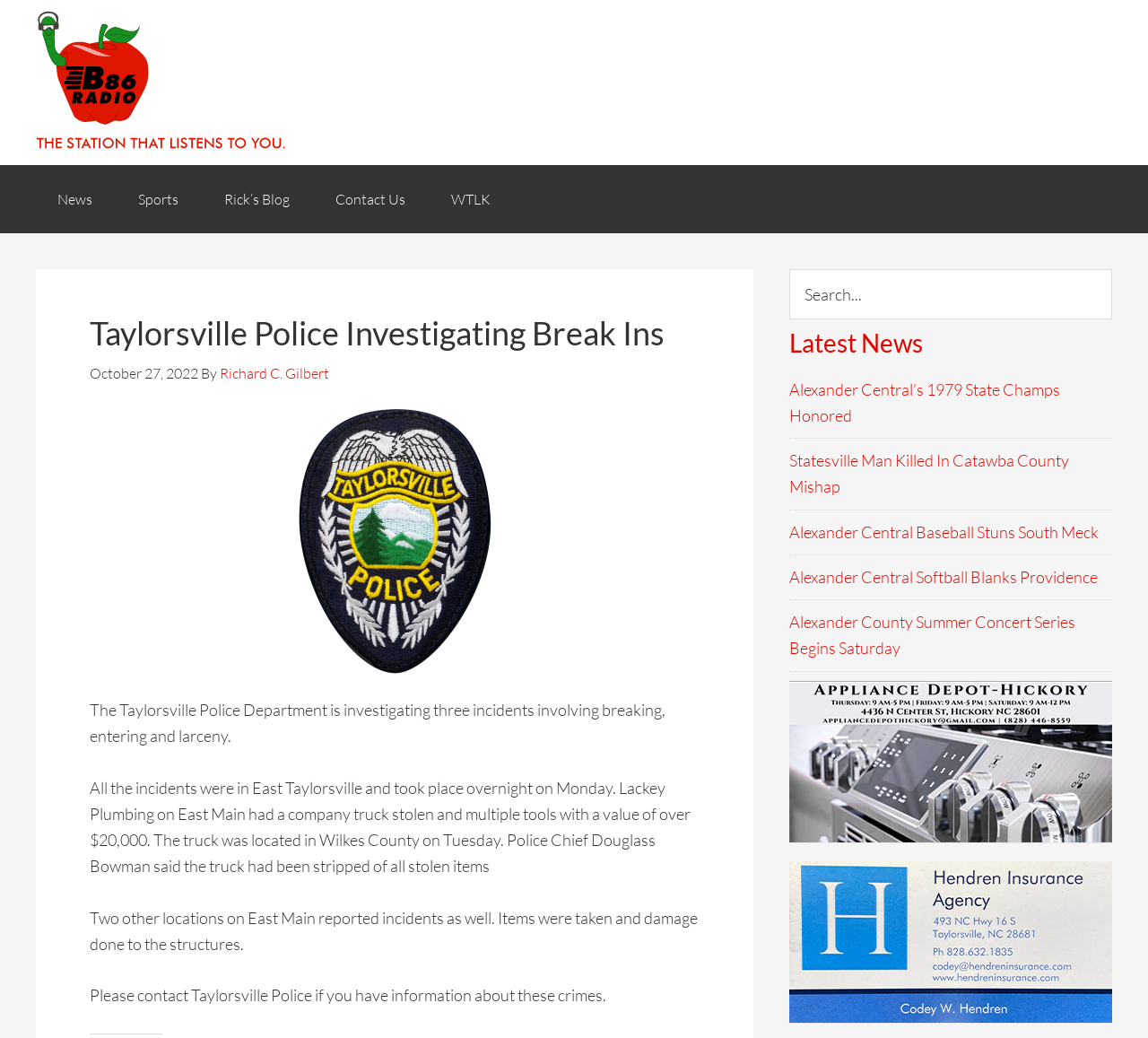Please indicate the bounding box coordinates for the clickable area to complete the following task: "Check out Latest News". The coordinates should be specified as four float numbers between 0 and 1, i.e., [left, top, right, bottom].

[0.688, 0.316, 0.969, 0.345]